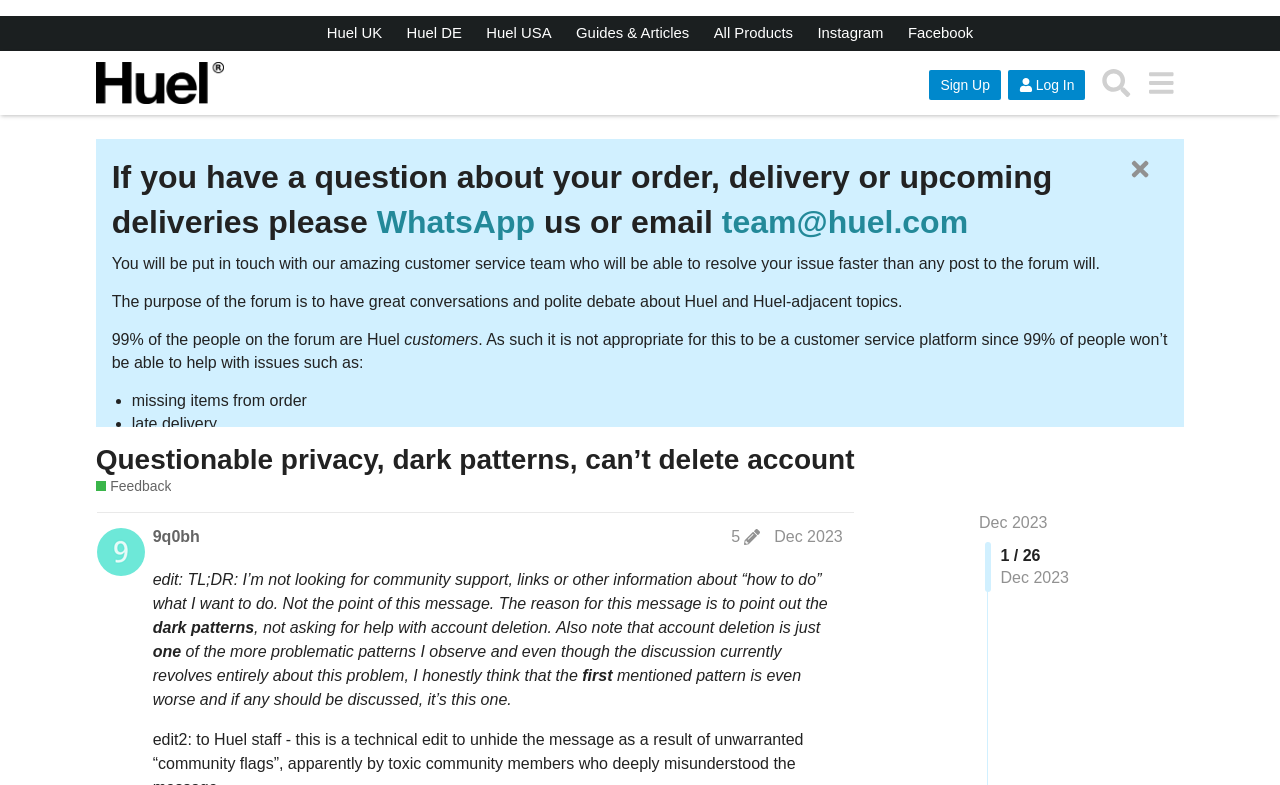Specify the bounding box coordinates of the area to click in order to follow the given instruction: "Explore the image of the Valtentine WW2 tank."

None